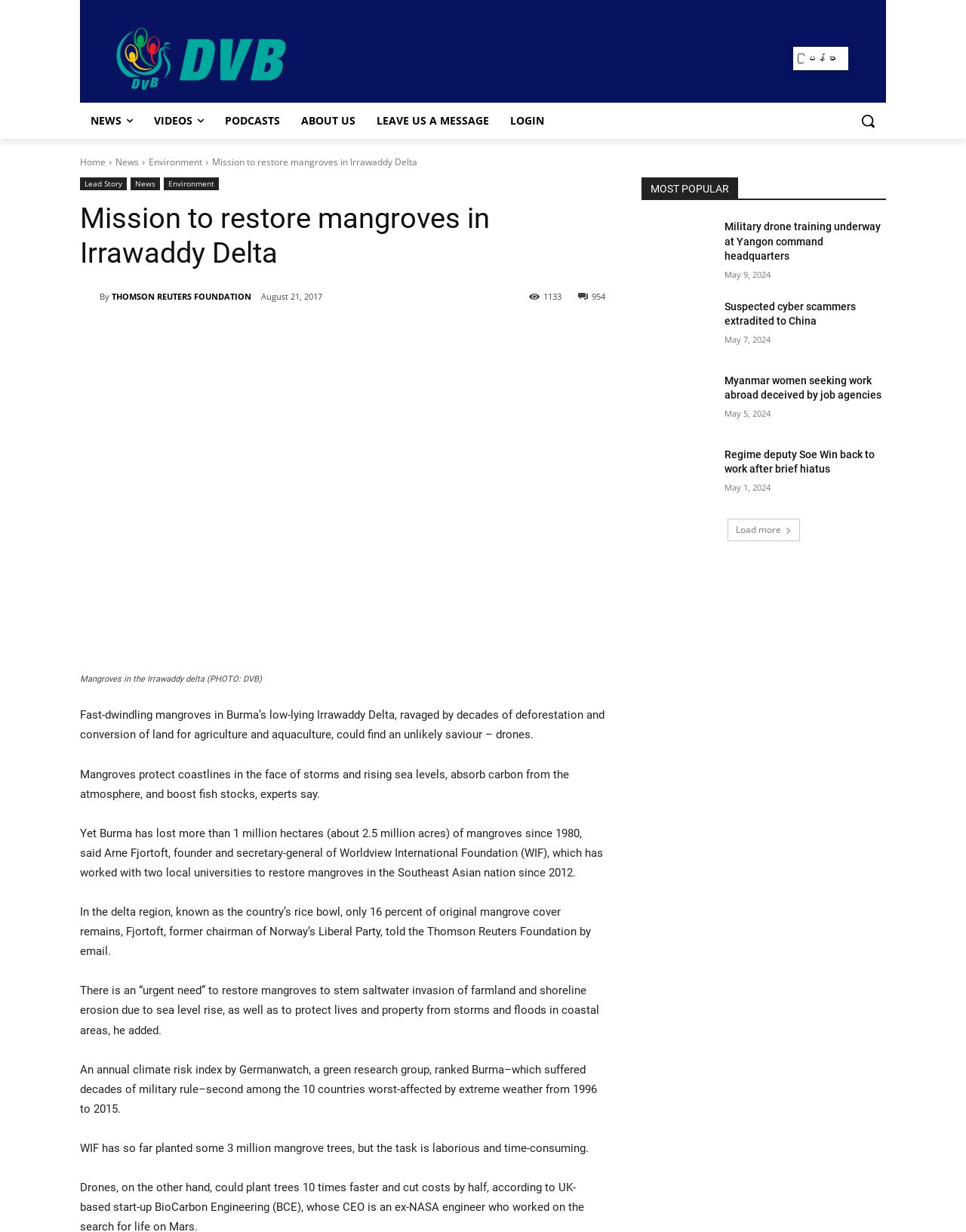Specify the bounding box coordinates of the area to click in order to follow the given instruction: "Click the logo."

[0.083, 0.017, 0.333, 0.078]